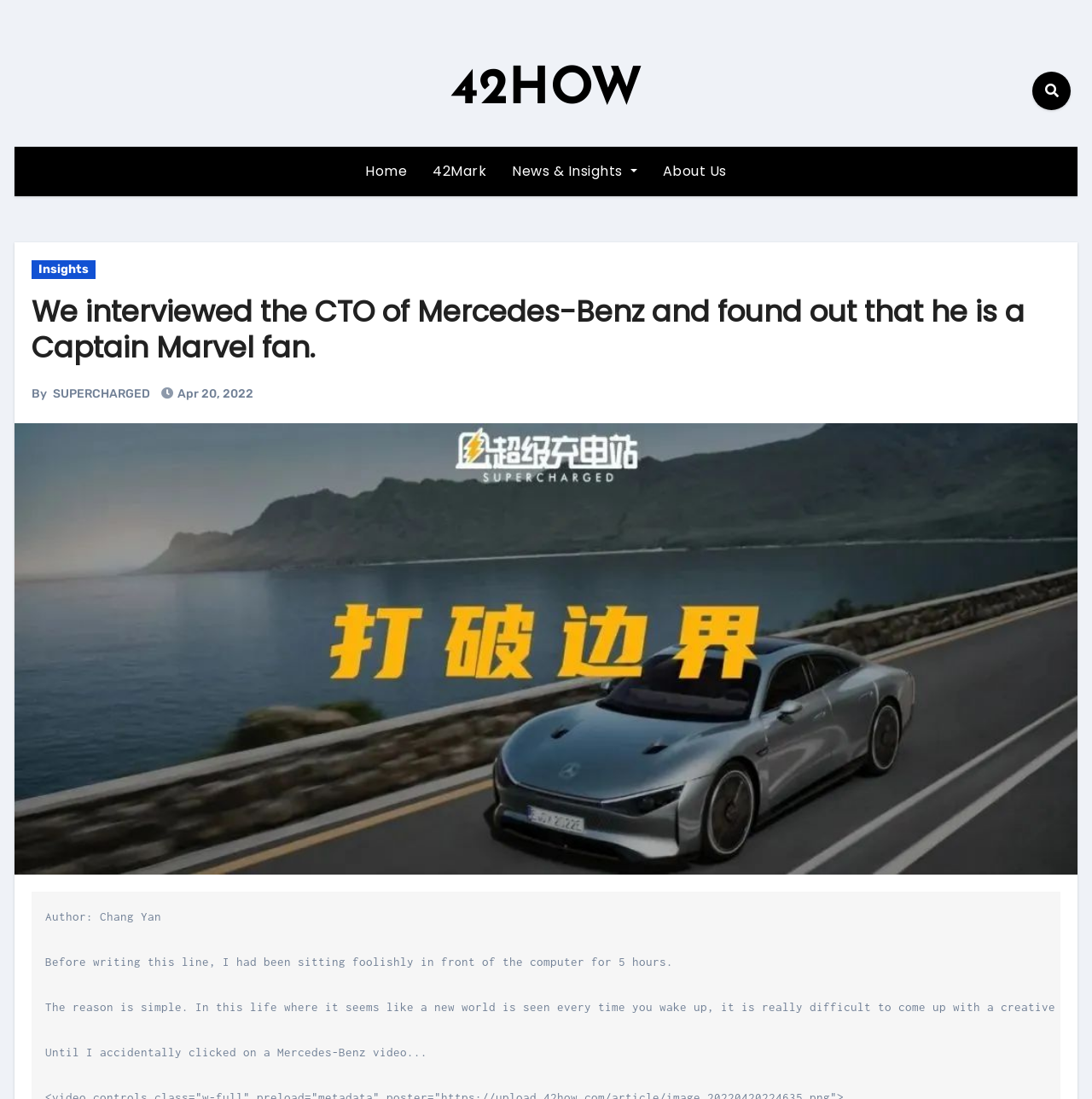What is the headline of the webpage?

We interviewed the CTO of Mercedes-Benz and found out that he is a Captain Marvel fan.